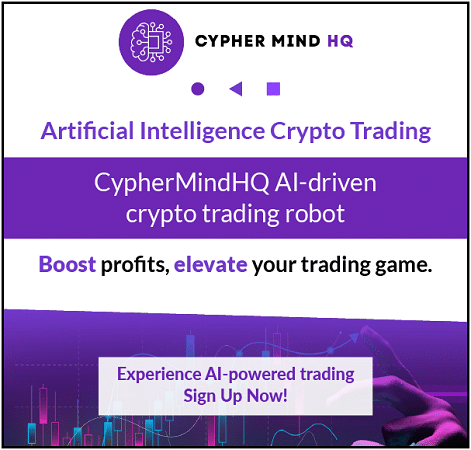What is the purpose of the trading robot?
Answer the question with as much detail as you can, using the image as a reference.

The main body of the advertisement highlights the capabilities of the trading robot, claiming to help users 'Boost profits, elevate your trading game', which implies that the purpose of the trading robot is to assist users in improving their trading performance and increasing their profits.